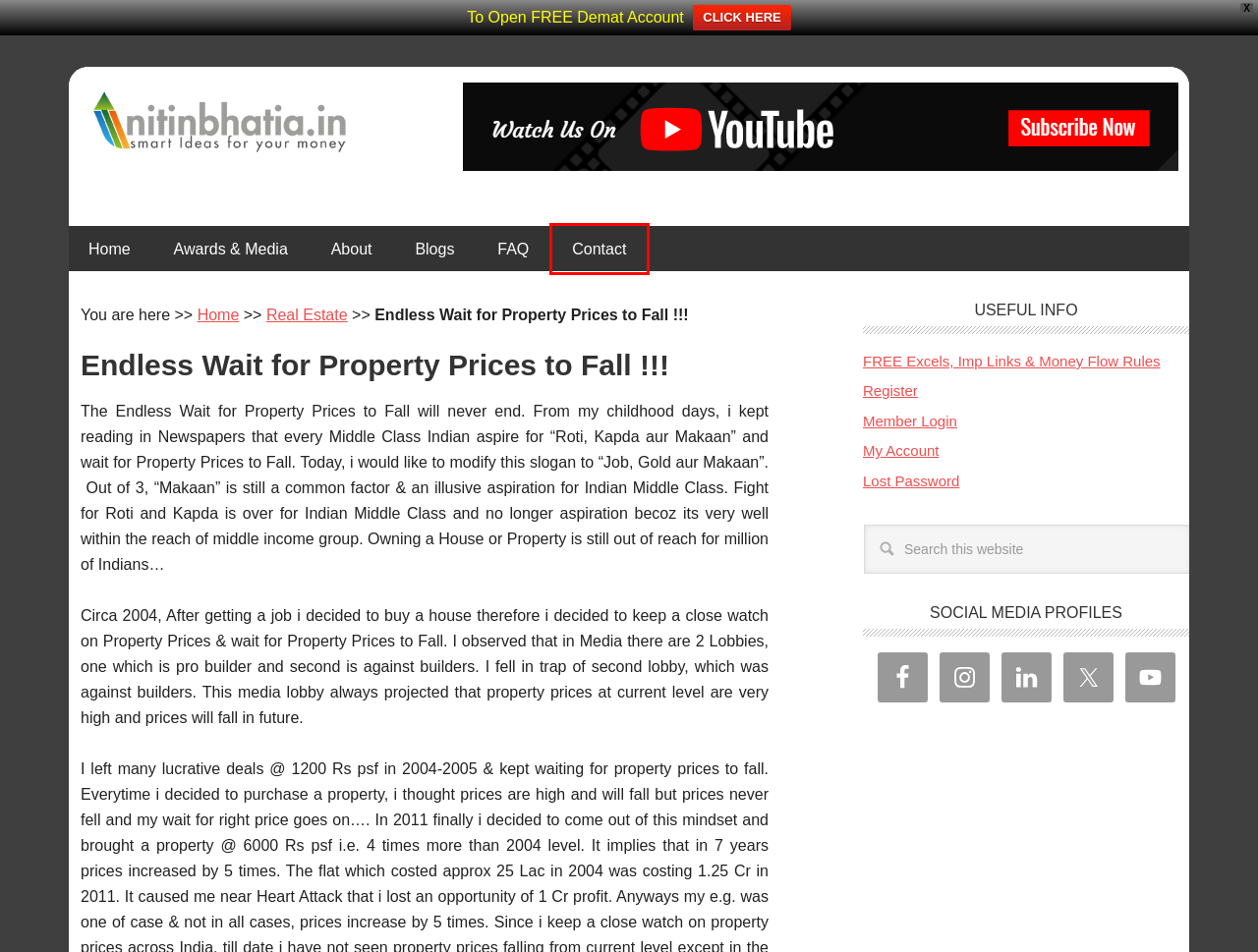Given a screenshot of a webpage with a red bounding box, please pick the webpage description that best fits the new webpage after clicking the element inside the bounding box. Here are the candidates:
A. FREE Excels, Imp Links & Money Flow Rules
B. Lost Password ‹ Nitin Bhatia — WordPress
C. Awards and Media
D. Real Estate - Nitin Bhatia
E. About
F. FAQ
G. Register
H. Contact Us

H